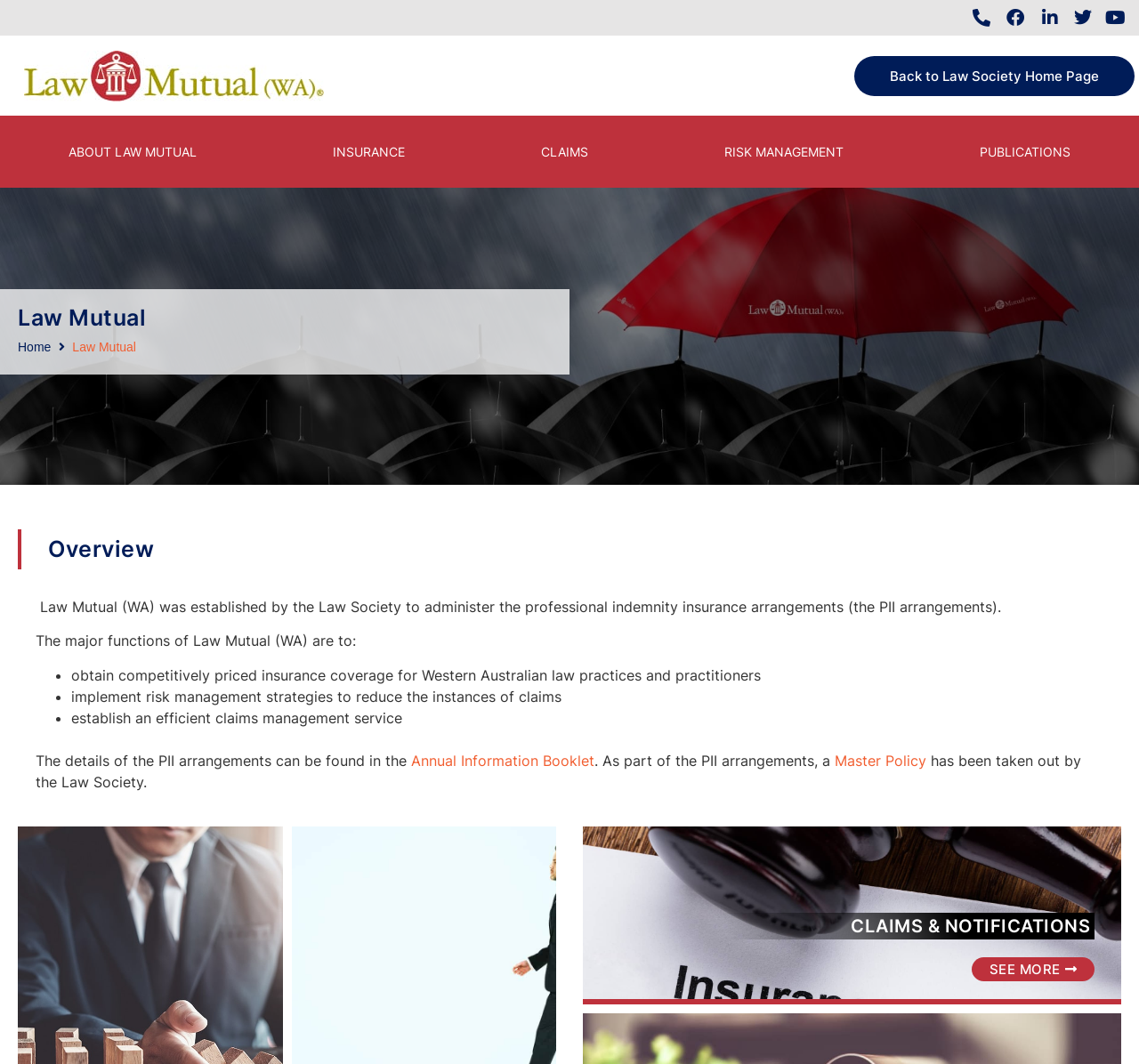Please locate the bounding box coordinates of the element that should be clicked to achieve the given instruction: "go to about law mutual page".

[0.0, 0.125, 0.232, 0.16]